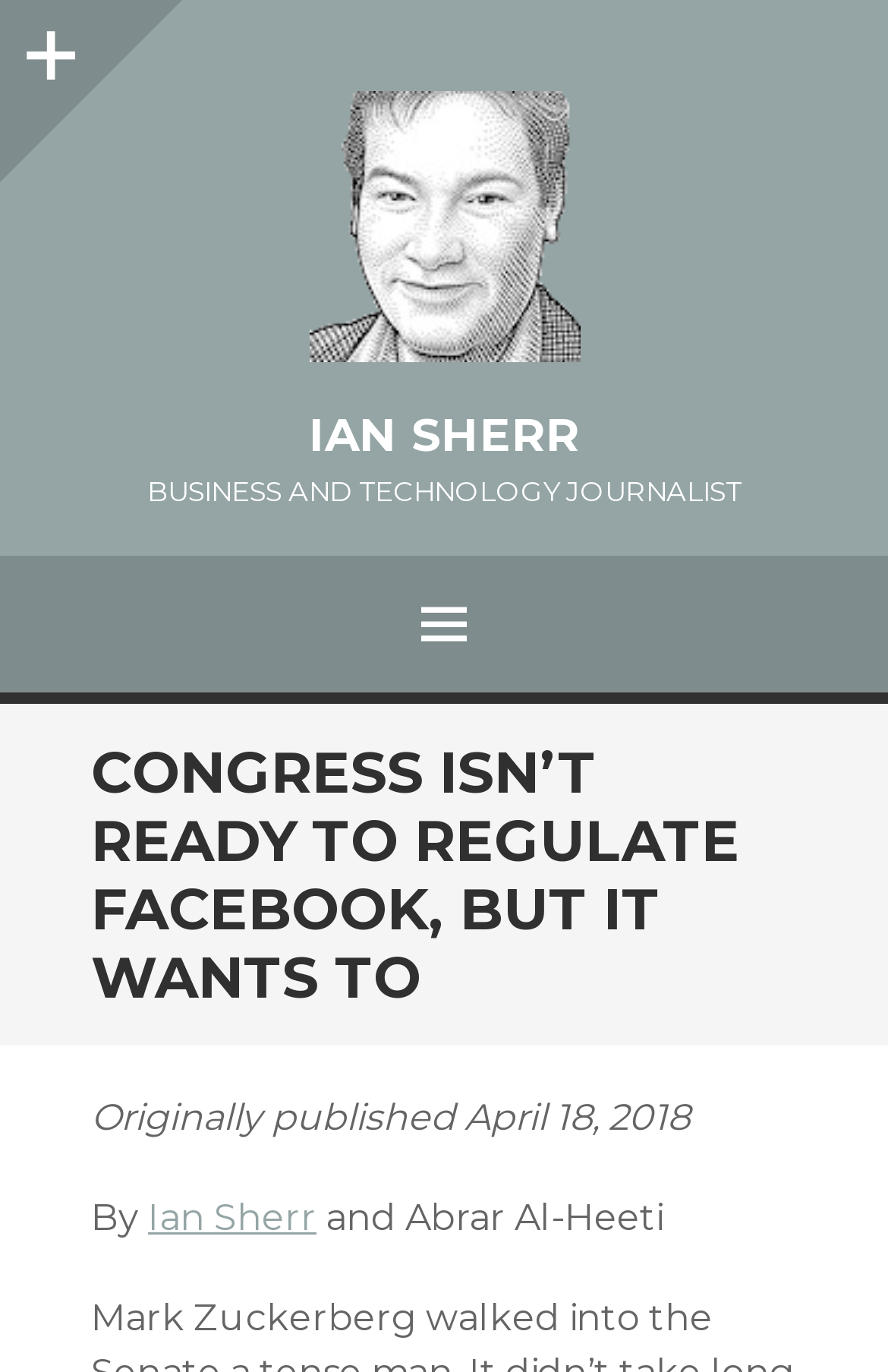When was the article originally published?
Please provide an in-depth and detailed response to the question.

The original publication date of the article can be found by looking at the StaticText element with the text 'Originally published April 18, 2018', which provides the date when the article was first published.